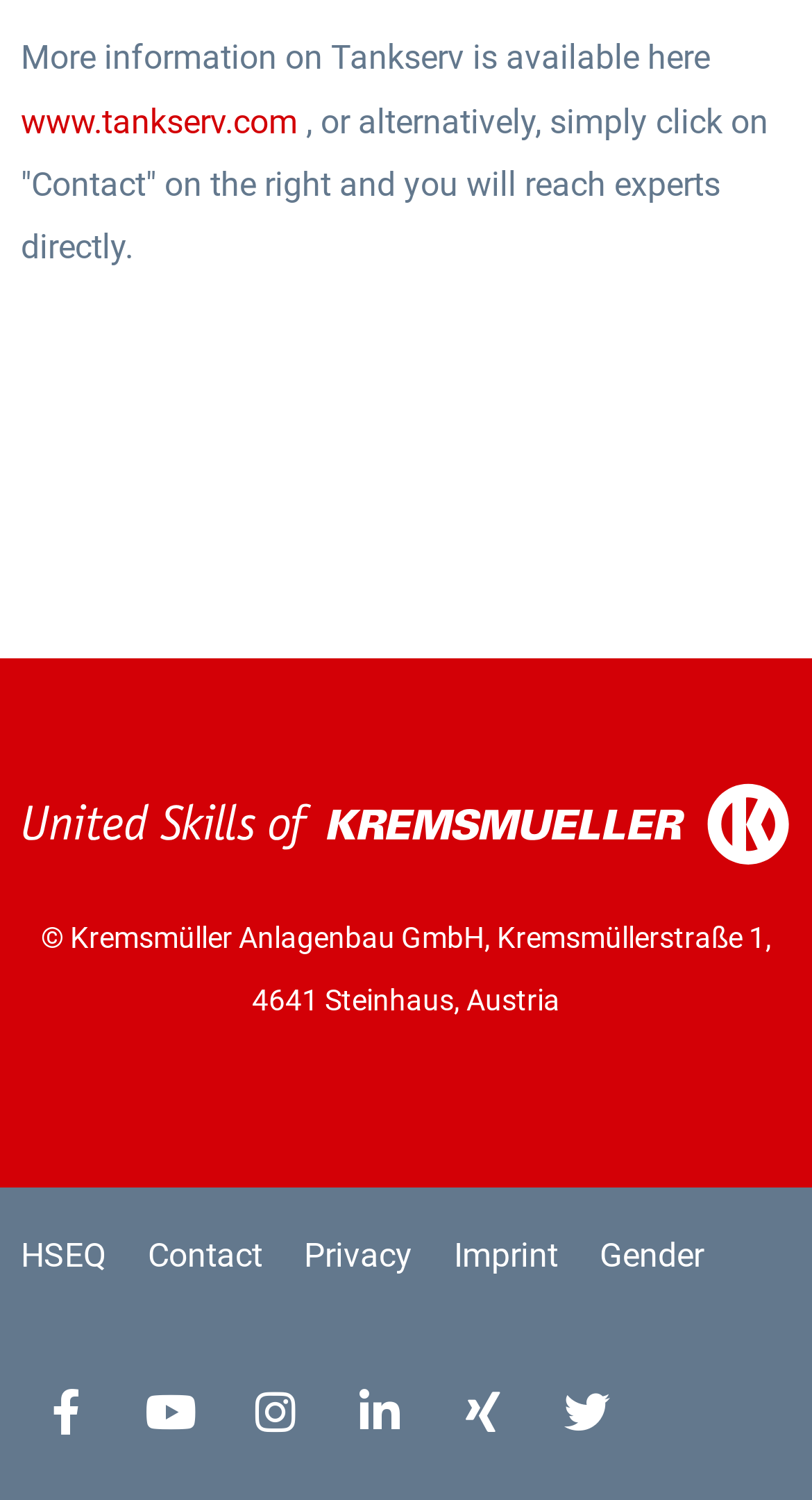Determine the bounding box for the UI element as described: "title="Zurück zur Startseite"". The coordinates should be represented as four float numbers between 0 and 1, formatted as [left, top, right, bottom].

[0.026, 0.522, 0.974, 0.576]